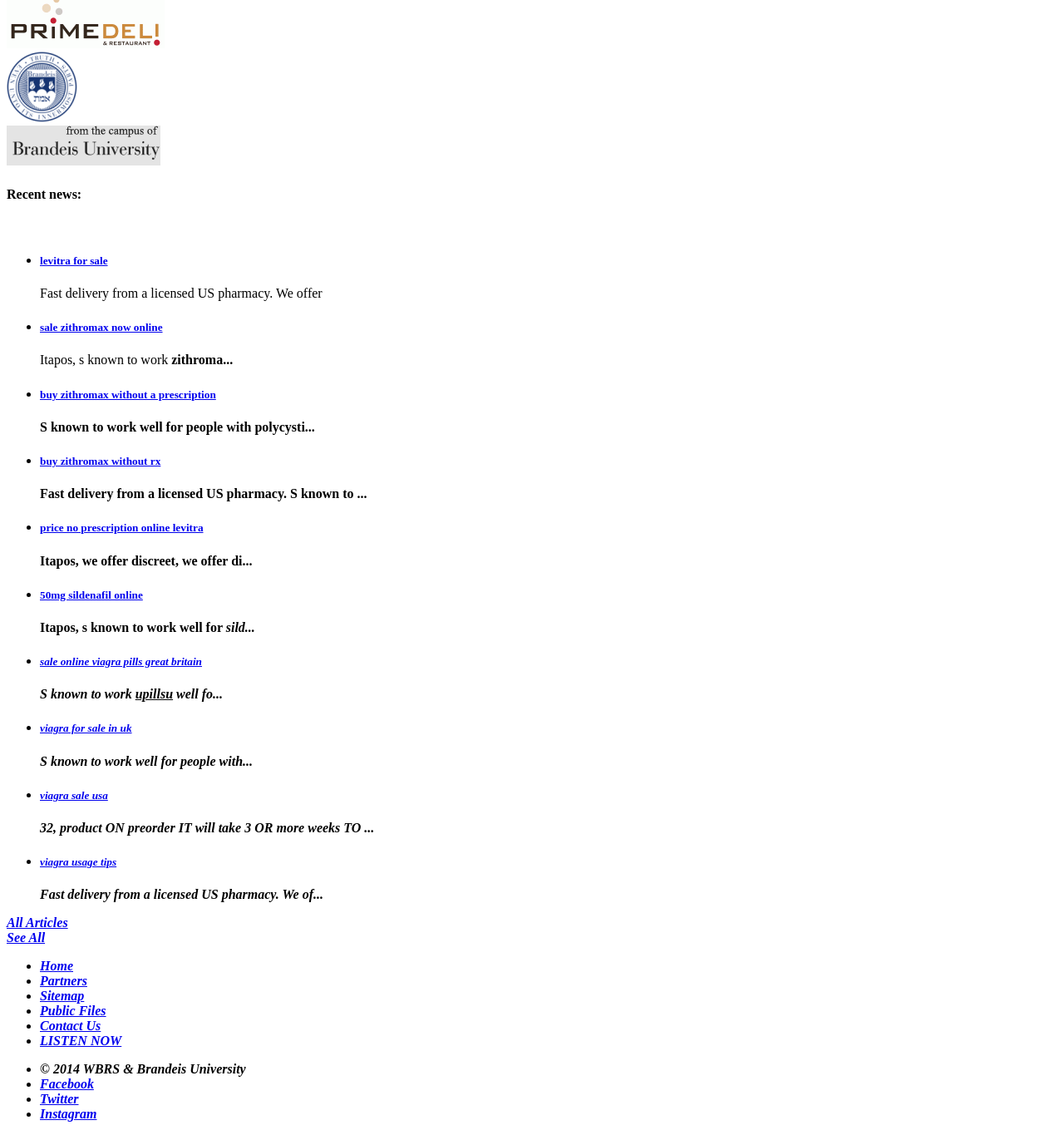Please identify the bounding box coordinates of the area that needs to be clicked to follow this instruction: "Read 'Recent news:'".

[0.006, 0.164, 0.994, 0.178]